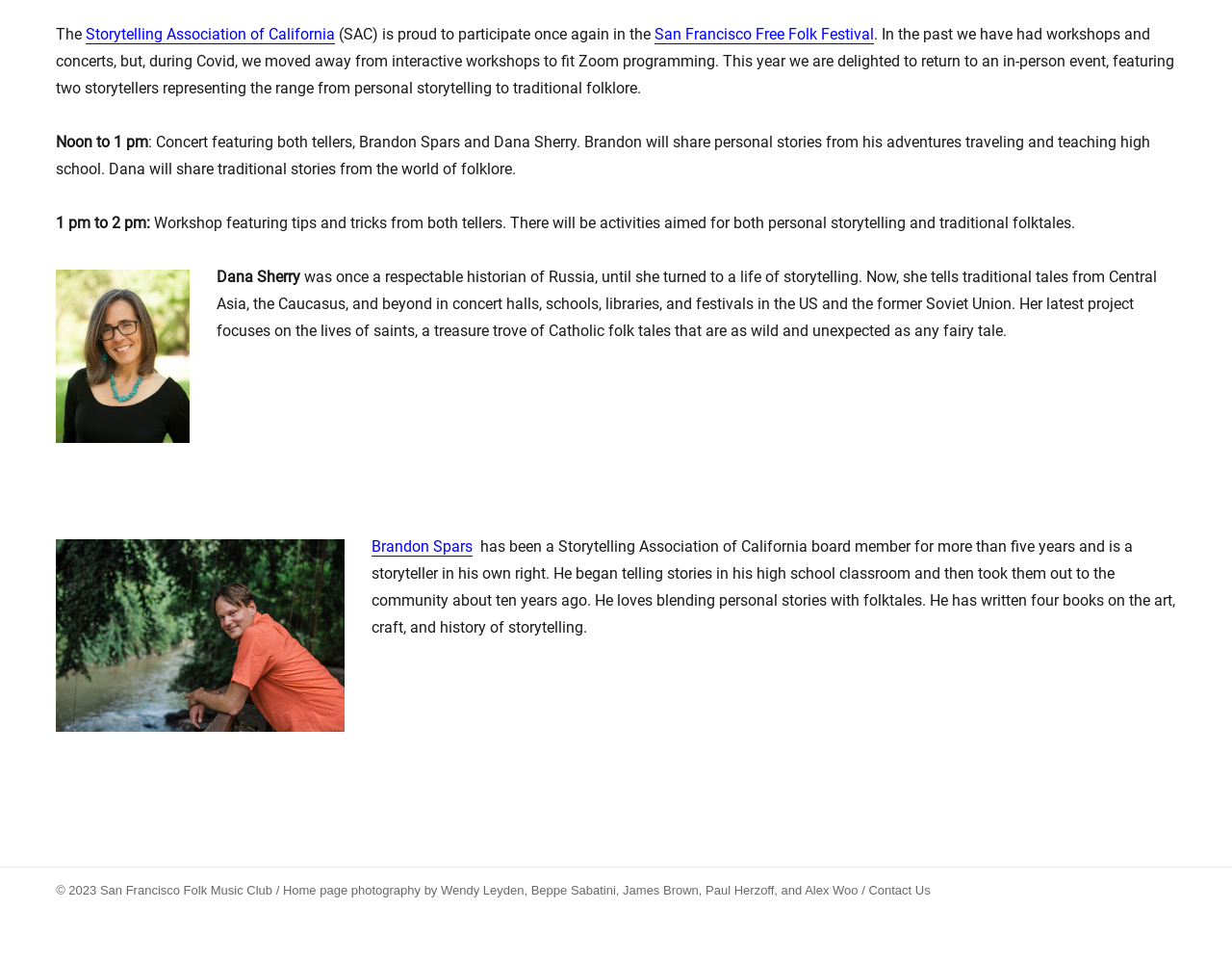Bounding box coordinates are specified in the format (top-left x, top-left y, bottom-right x, bottom-right y). All values are floating point numbers bounded between 0 and 1. Please provide the bounding box coordinate of the region this sentence describes: San Francisco Folk Music Club

[0.081, 0.919, 0.221, 0.934]